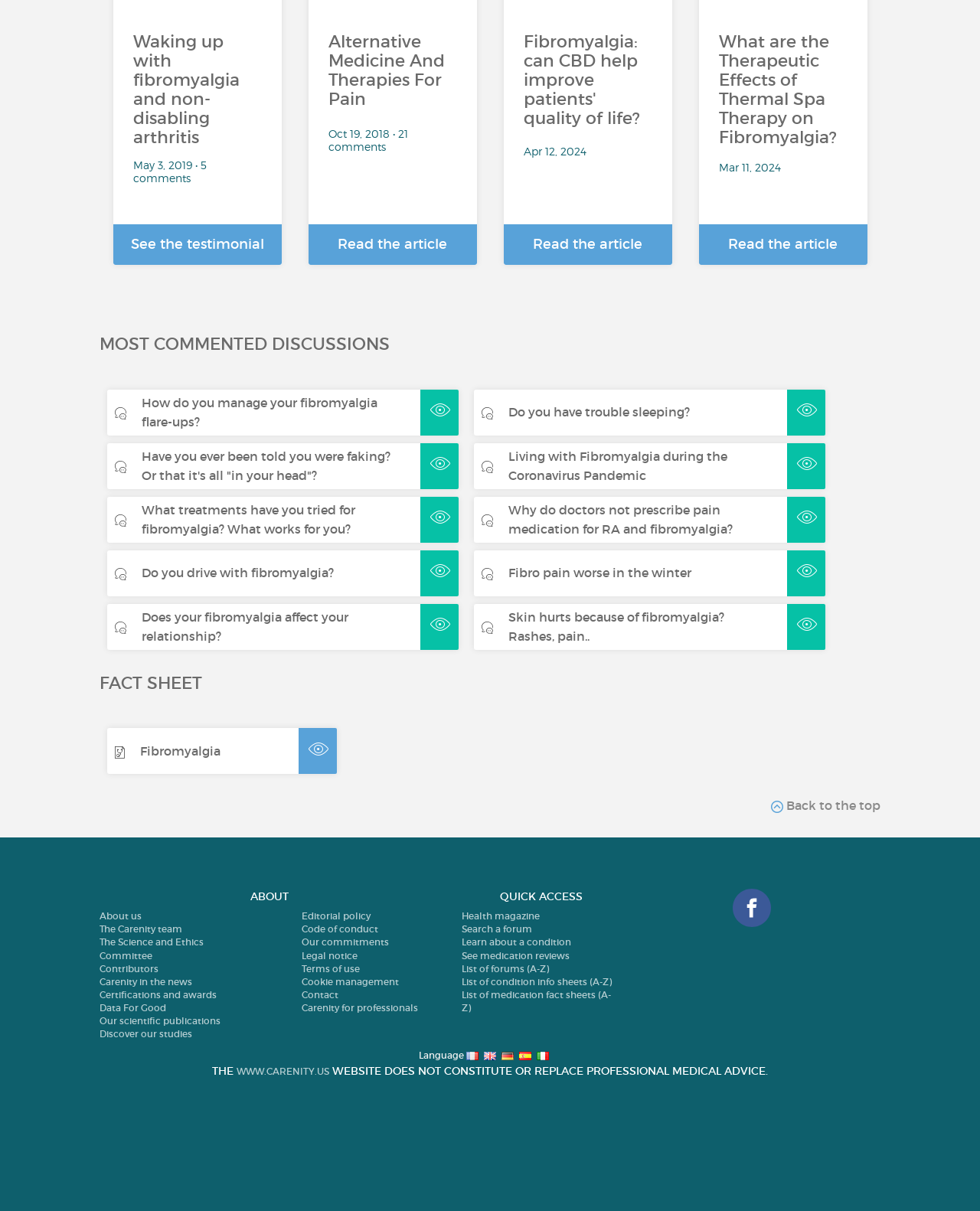Provide your answer in a single word or phrase: 
What is the purpose of the 'FACT SHEET' section?

To provide information about fibromyalgia